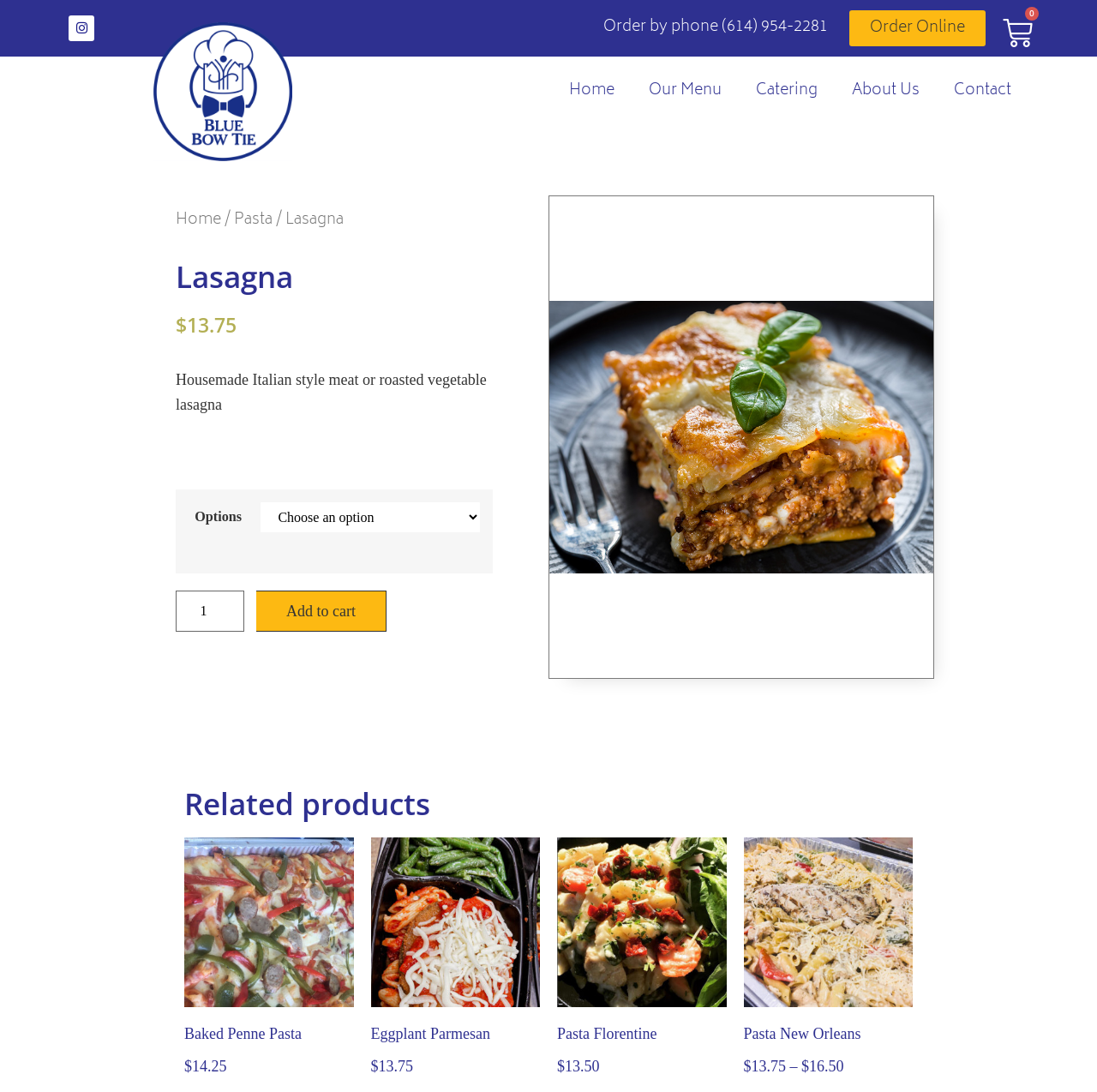How many related products are shown on the webpage?
Please provide a detailed and thorough answer to the question.

I counted the number of related products by looking at the headings 'Baked Penne Pasta', 'Eggplant Parmesan', 'Pasta Florentine', and 'Pasta New Orleans' which are located below the heading 'Related products'.